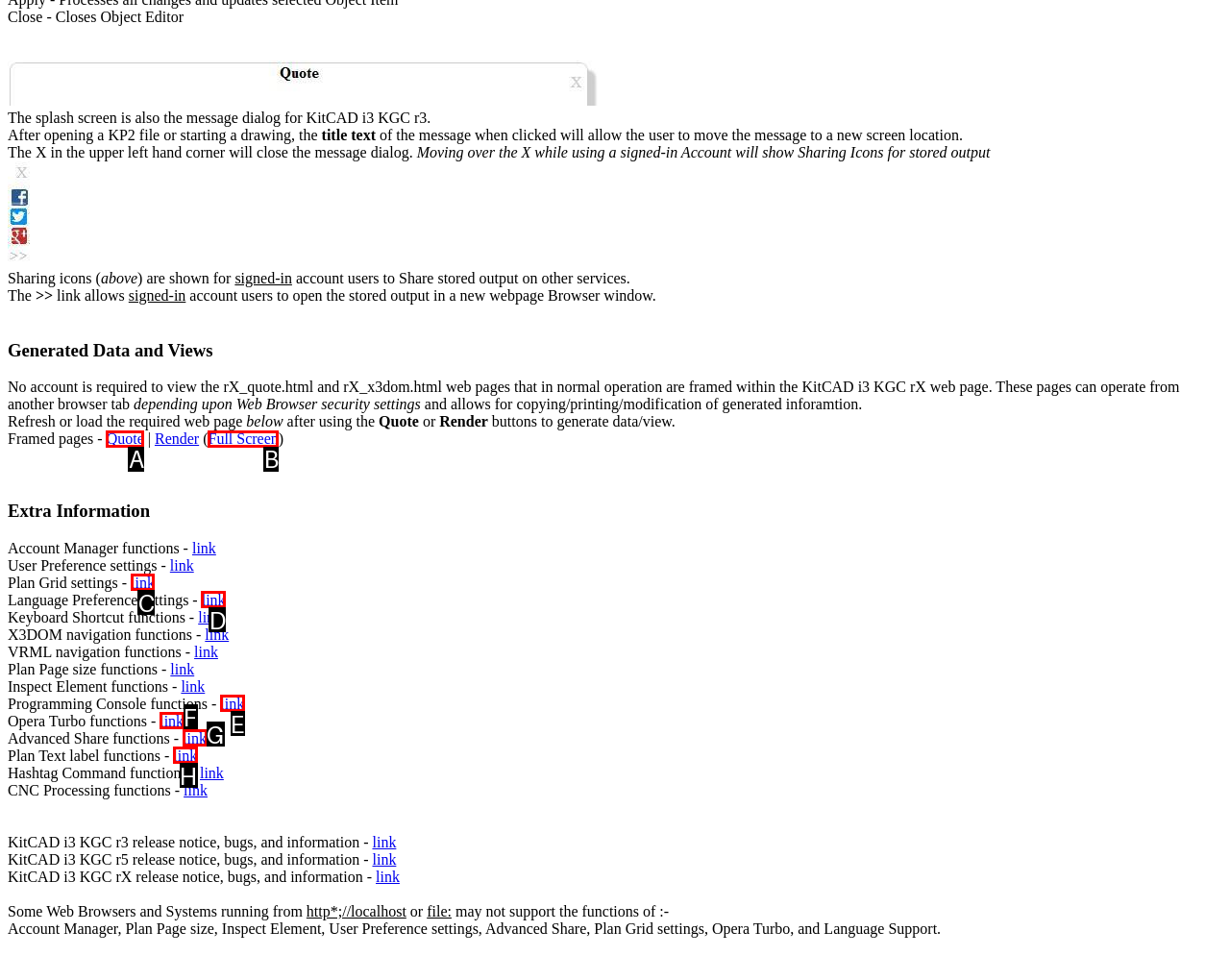Which HTML element fits the description: Full Screen? Respond with the letter of the appropriate option directly.

B